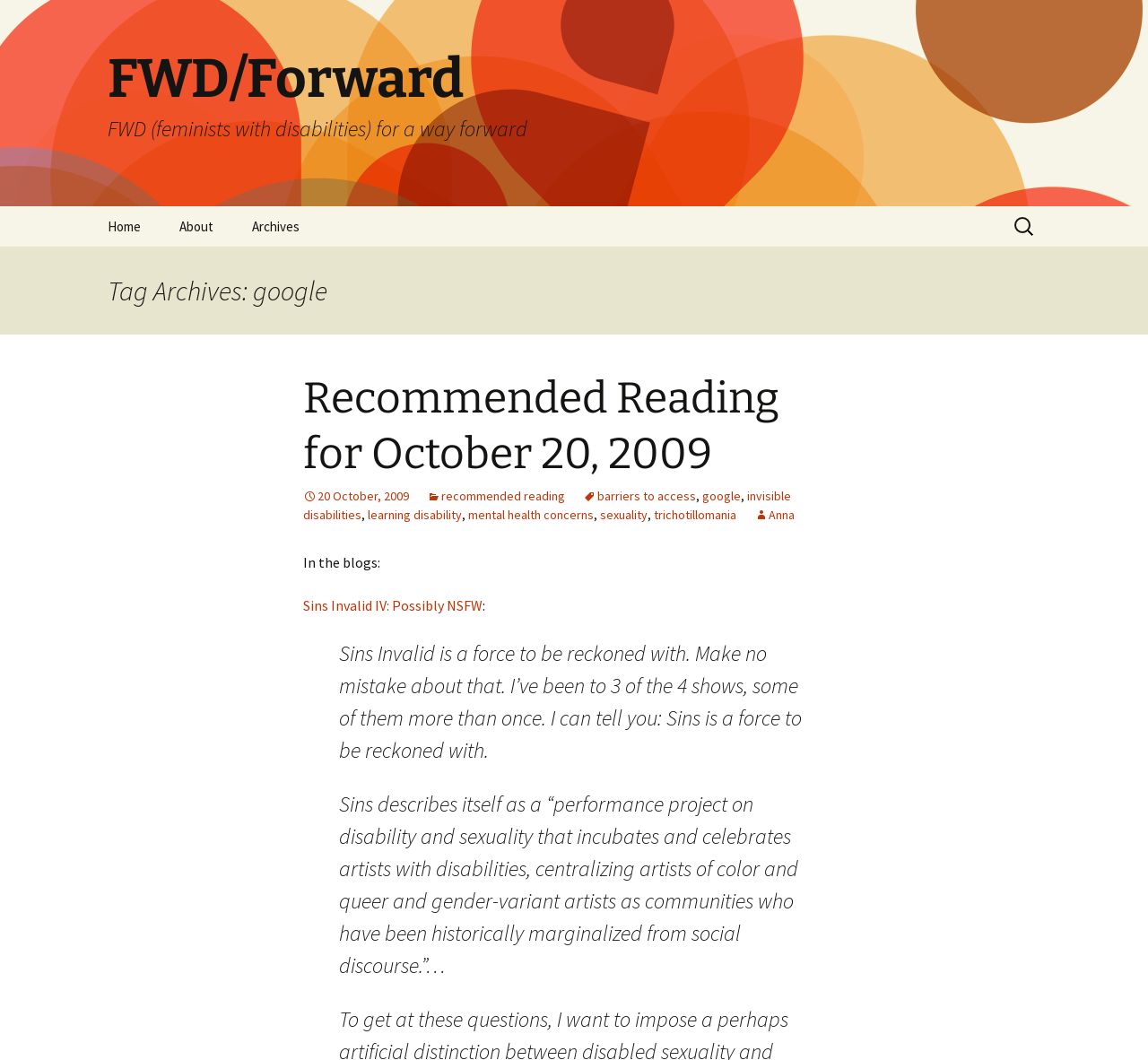Please determine the bounding box coordinates of the element's region to click in order to carry out the following instruction: "Check Archives". The coordinates should be four float numbers between 0 and 1, i.e., [left, top, right, bottom].

[0.204, 0.195, 0.277, 0.233]